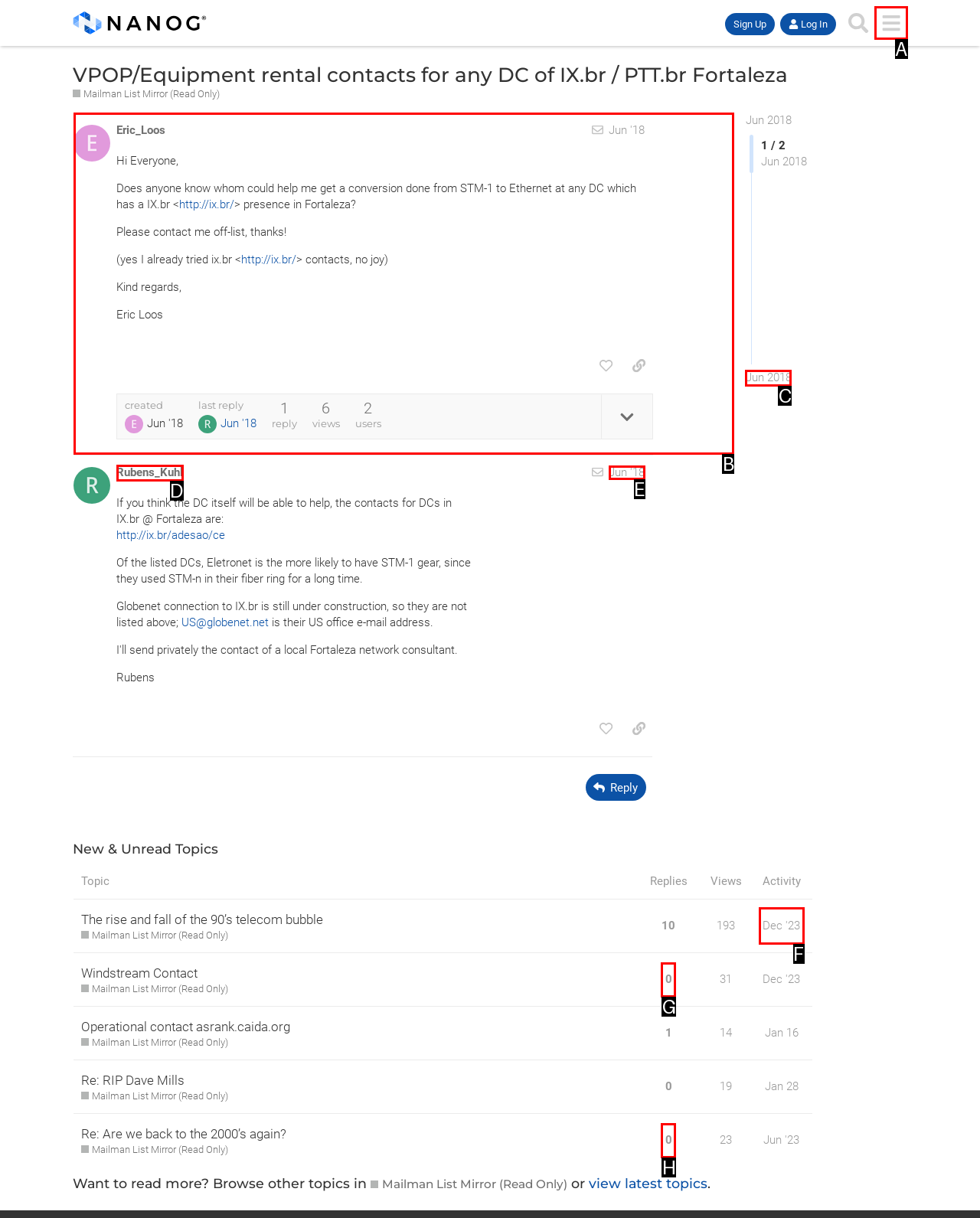To achieve the task: Search for something, which HTML element do you need to click?
Respond with the letter of the correct option from the given choices.

None